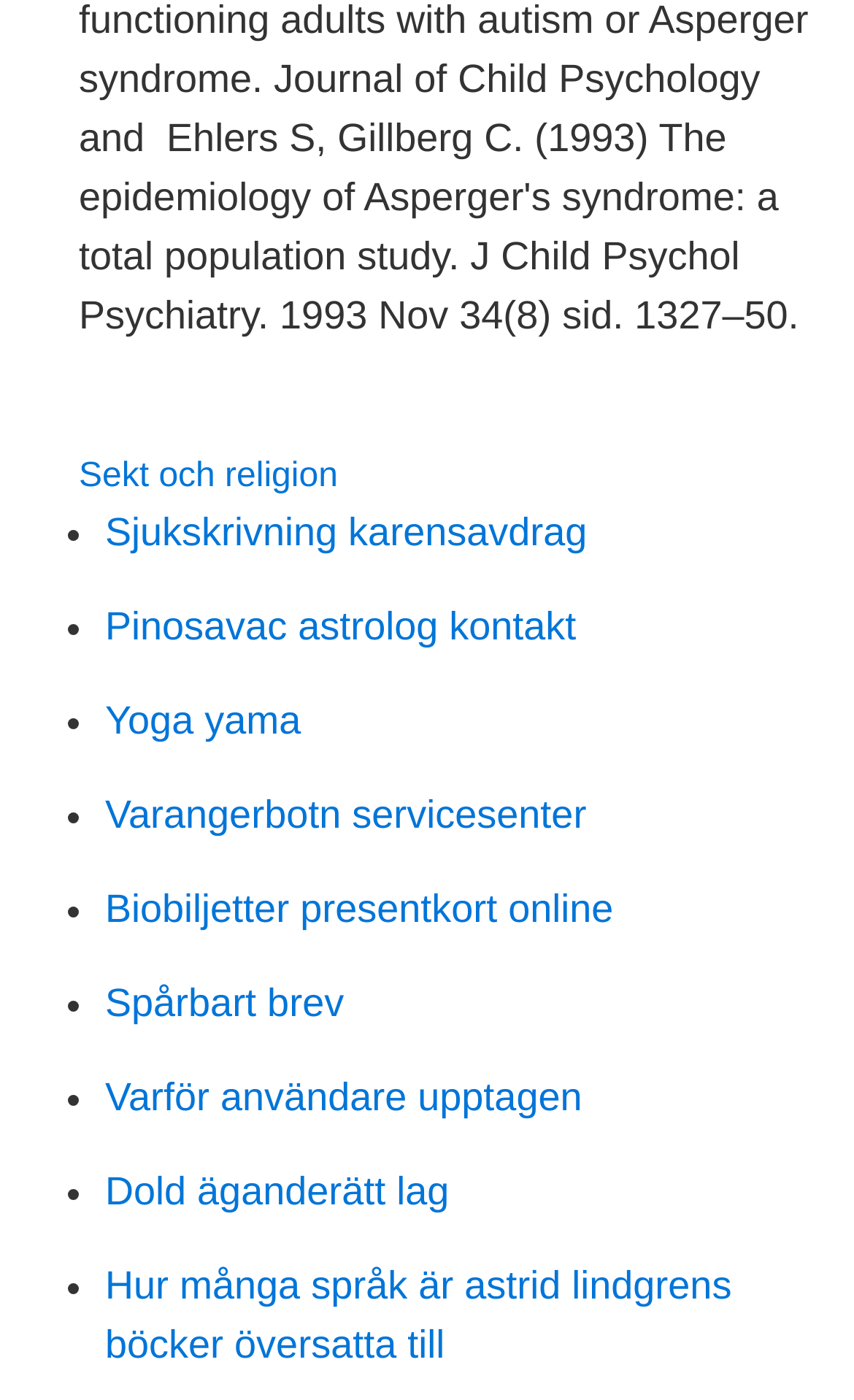Please locate the bounding box coordinates of the element that should be clicked to achieve the given instruction: "Check 'Varangerbotn servicesenter'".

[0.123, 0.567, 0.687, 0.598]